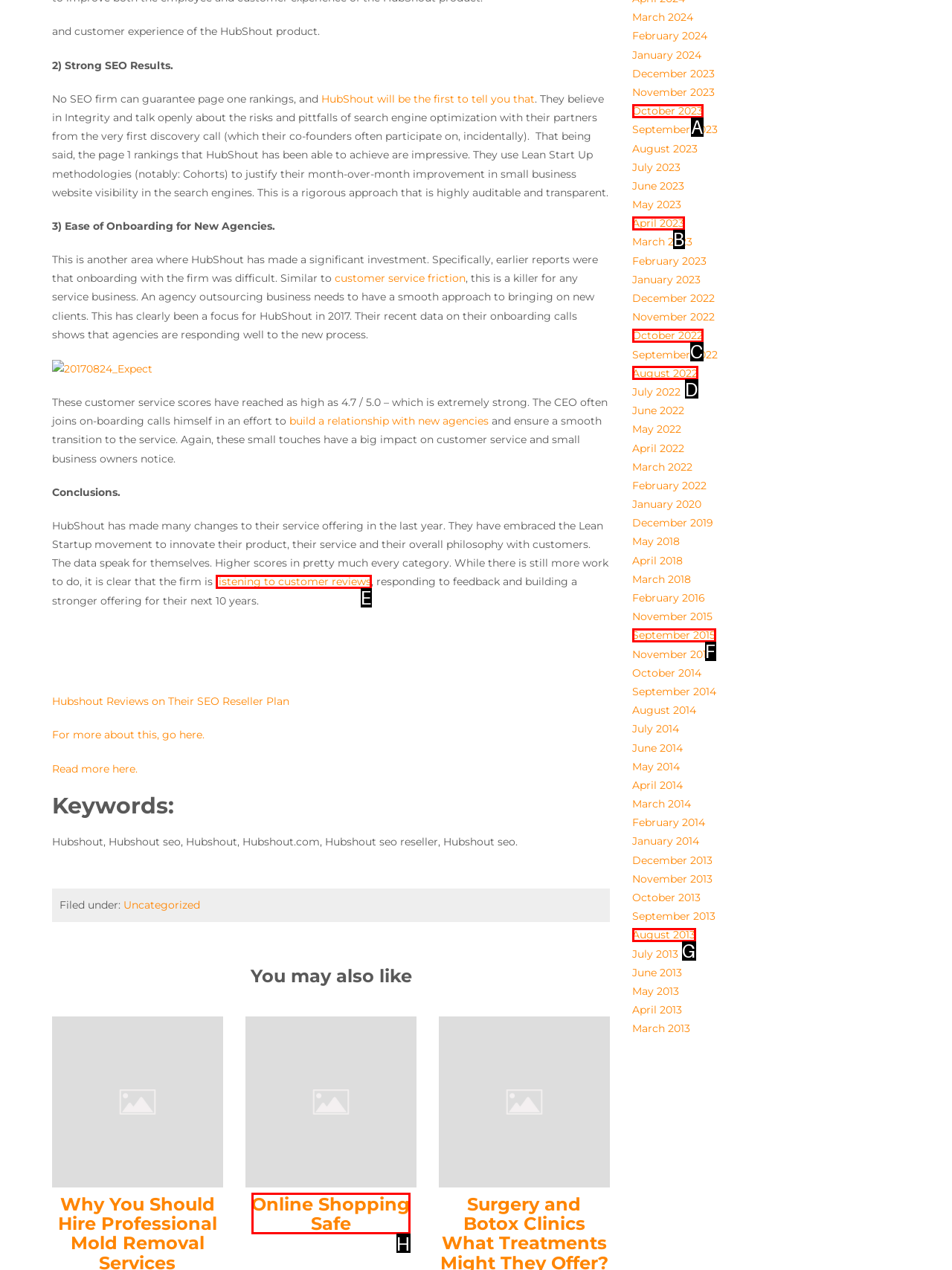Select the HTML element that best fits the description: listening to customer reviews
Respond with the letter of the correct option from the choices given.

E